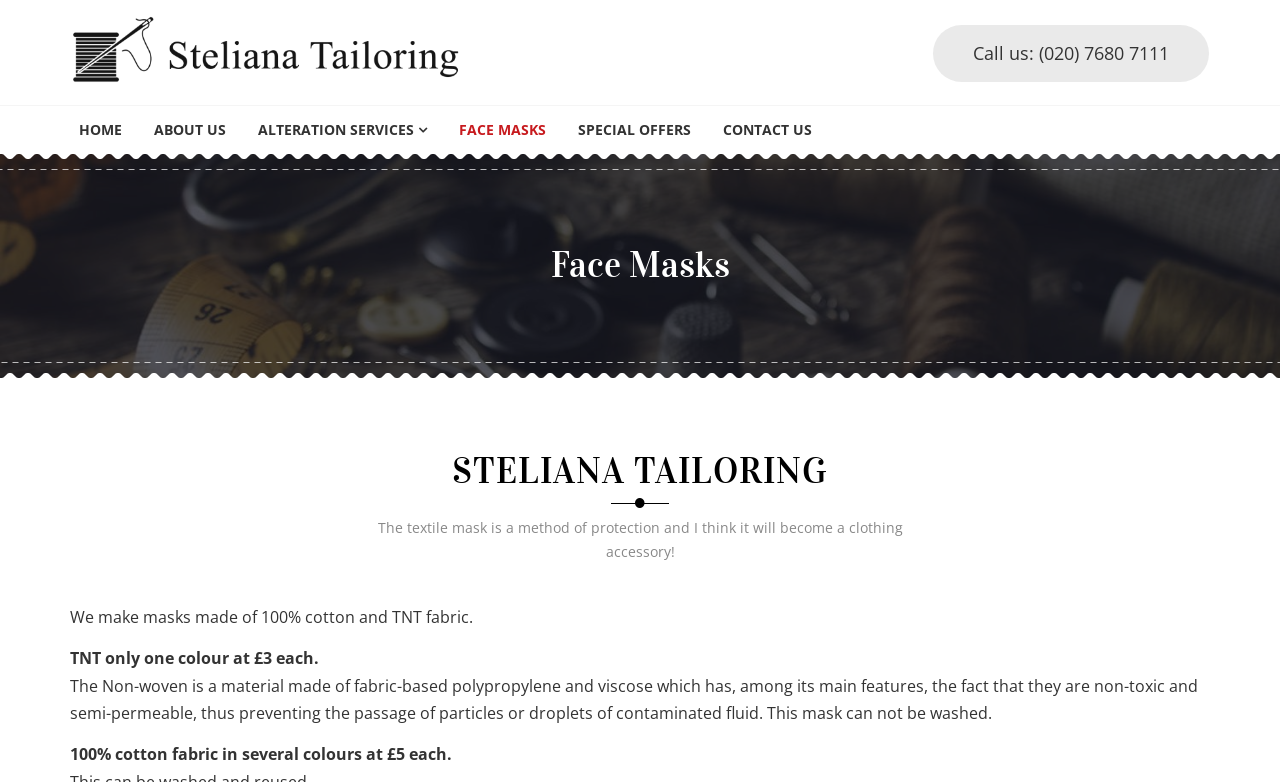Please determine the bounding box coordinates of the element to click in order to execute the following instruction: "Call the phone number". The coordinates should be four float numbers between 0 and 1, specified as [left, top, right, bottom].

[0.729, 0.031, 0.945, 0.104]